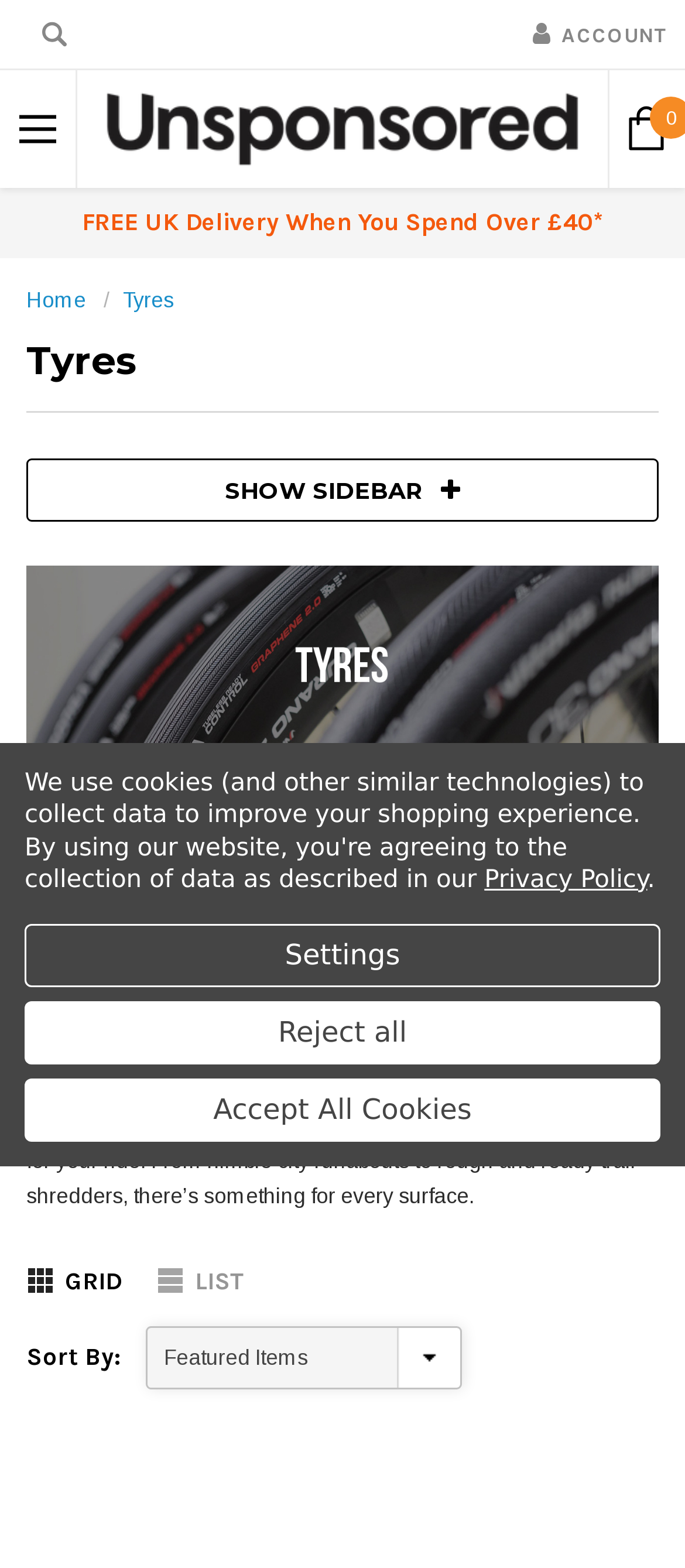Refer to the image and answer the question with as much detail as possible: How can users sort the products on this website?

The webpage has a section with a combobox labeled 'Sort By:', which allows users to sort the products in different ways. This suggests that users can sort the products using this dropdown.